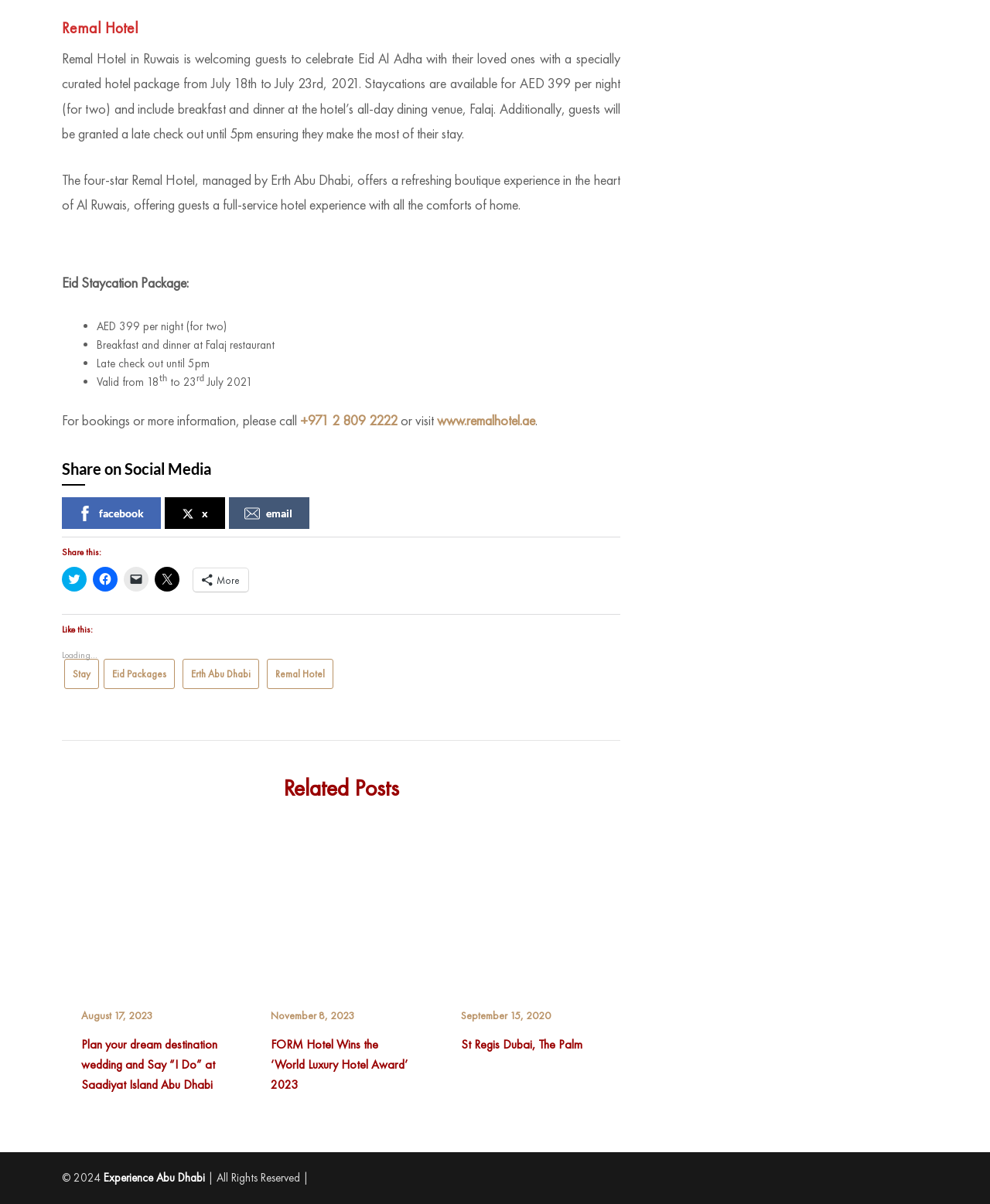Please identify the bounding box coordinates for the region that you need to click to follow this instruction: "Visit Remal Hotel website".

[0.441, 0.342, 0.541, 0.357]